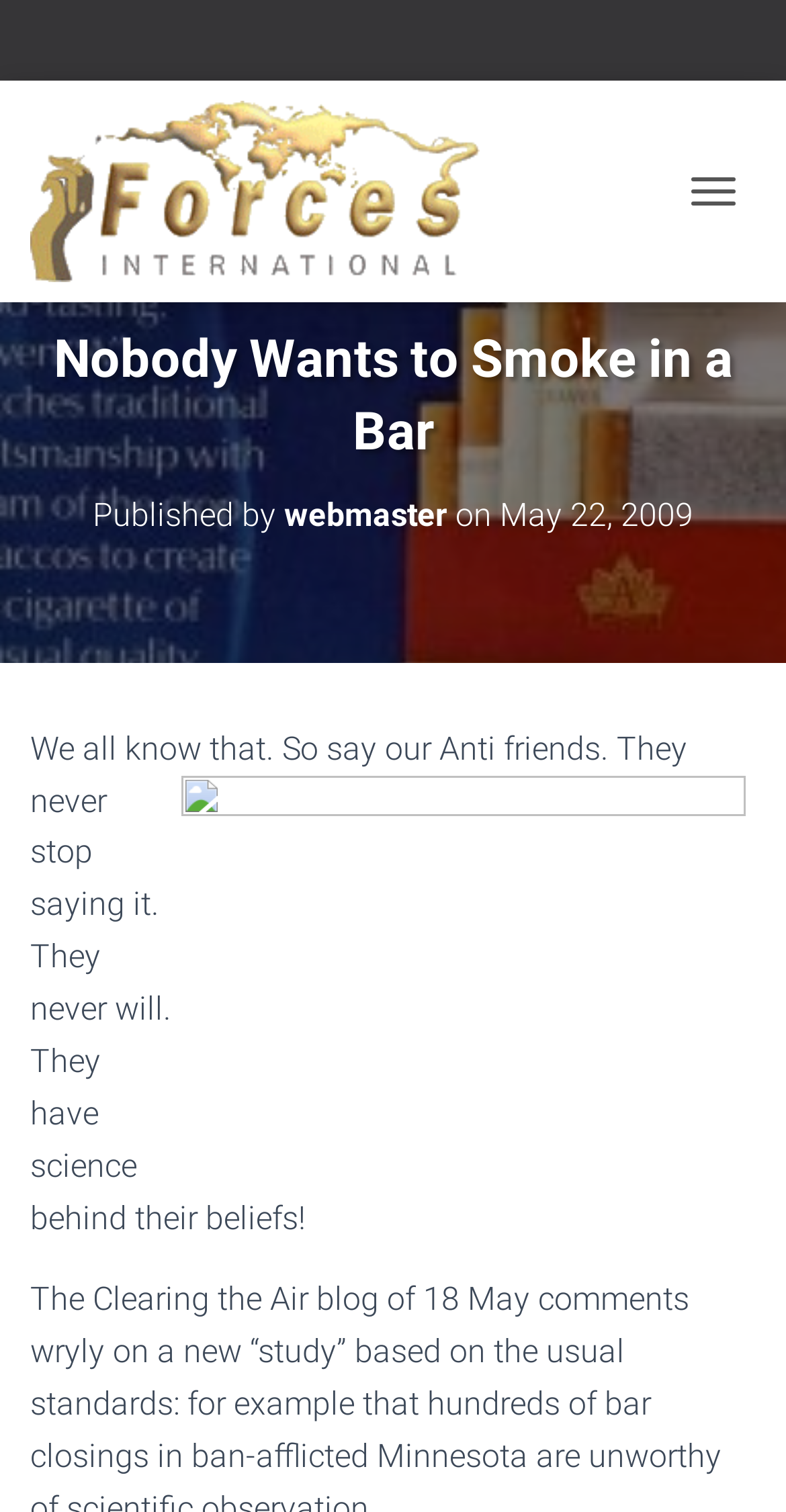Summarize the webpage with intricate details.

The webpage appears to be an article or blog post titled "Nobody Wants to Smoke in a Bar". At the top left of the page, there is a link to "Forces International" accompanied by an image with the same name. Below this, there is a heading with the title of the article, followed by a subheading that indicates the publication date and author, "Published by webmaster on May 22, 2009". The author's name, "webmaster", is a clickable link.

To the right of the title, there is a button labeled "TOGGLE NAVIGATION". The main content of the article starts below the title, with a short phrase "We all know that." followed by a longer paragraph of text that discusses the beliefs of anti-smoking advocates.

At the bottom right of the page, there is another button with no label, accompanied by a small image. The layout of the page is simple, with a clear hierarchy of headings and text. There are a total of two images and three buttons on the page.